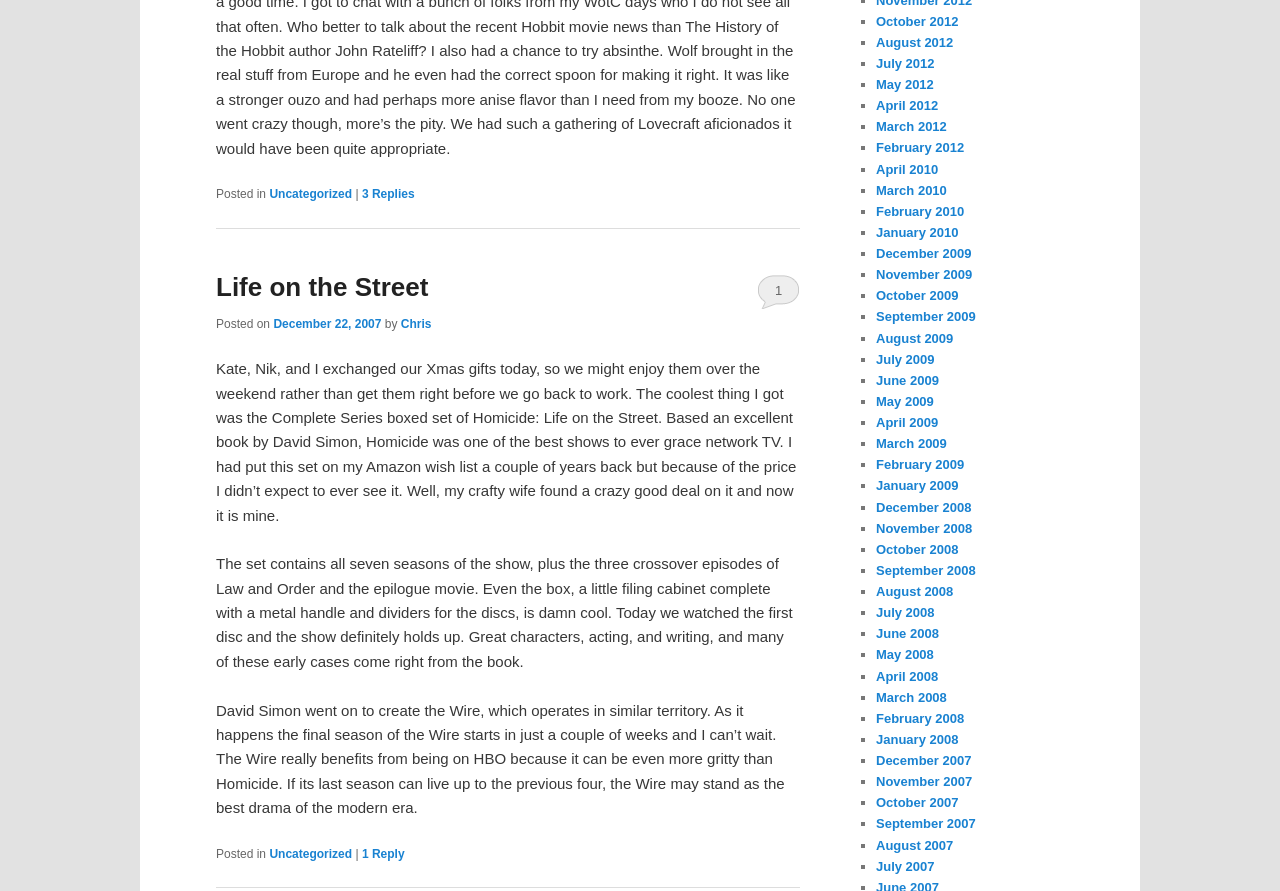How many seasons of Homicide: Life on the Street are included in the boxed set?
Refer to the image and give a detailed response to the question.

According to the article, the boxed set of Homicide: Life on the Street contains all seven seasons of the show, plus the three crossover episodes of Law and Order and the epilogue movie. This information is provided in the text of the article.